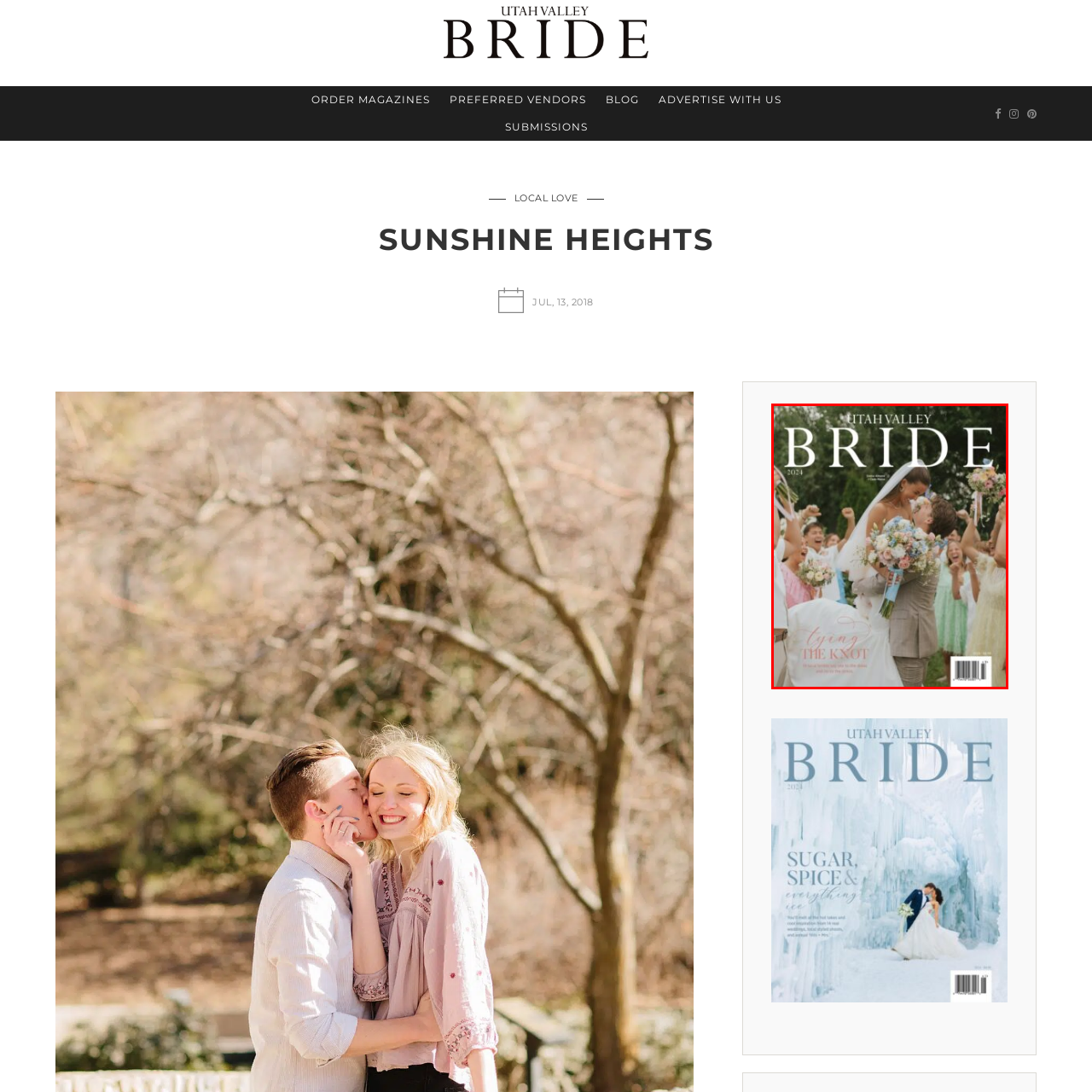Describe extensively the image content marked by the red bounding box.

The image showcases the cover of the "Utah Valley Bride" magazine for 2024, prominently featuring the title at the top in bold, elegant typography. Below the title, the phrase "Tying the Knot" is artistically scripted, capturing the essence of love and celebration. The scene is vibrant and joyous, depicting a bride in a white gown, gracefully held by her partner, both exuding happiness as they are surrounded by elegantly dressed guests. The overall mood is festive and romantic, fitting for a wedding-themed publication, reflecting themes of love, unity, and celebration. The backdrop features a lush green setting, enhancing the enchanting atmosphere of the moment.